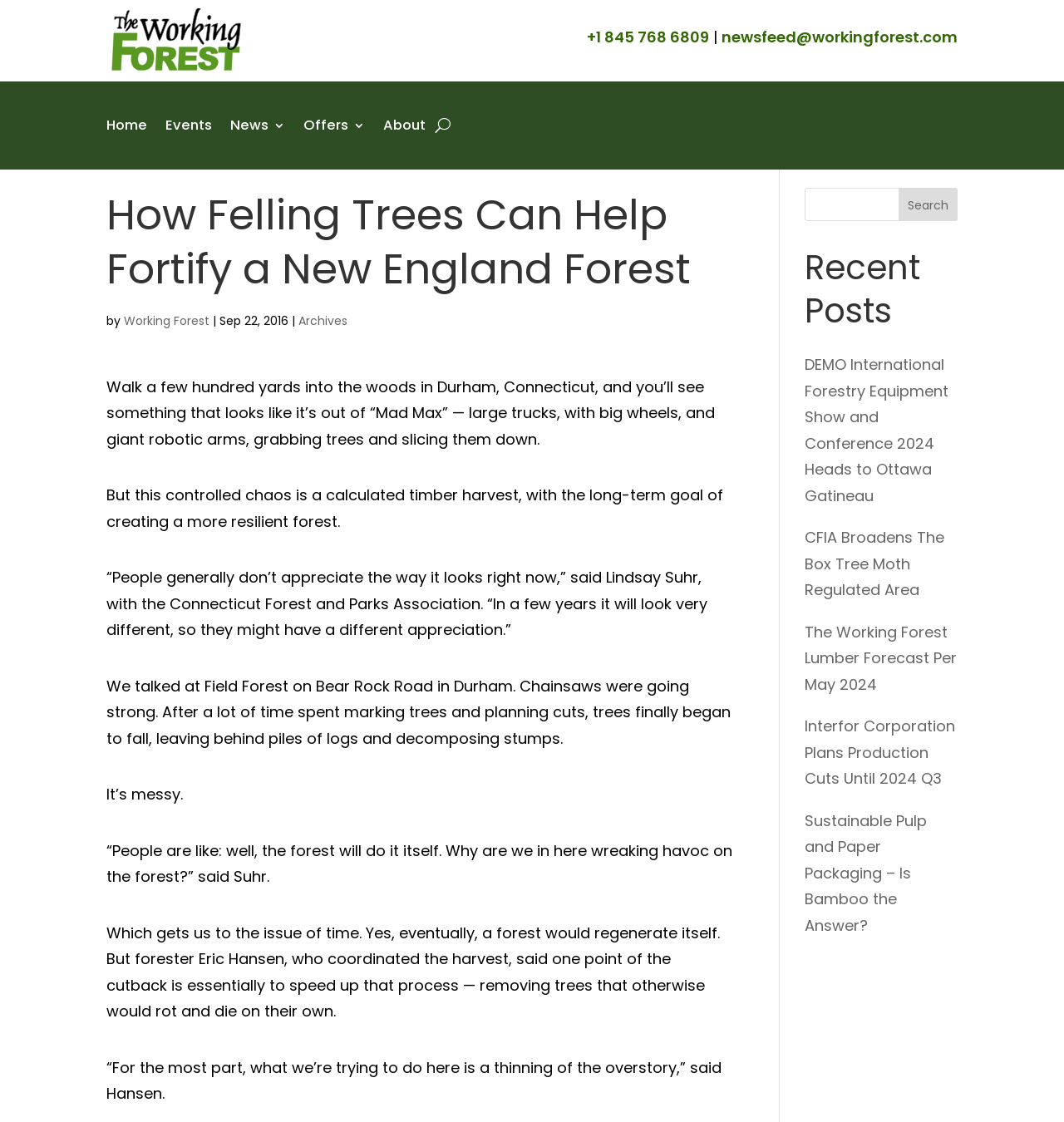Please locate the bounding box coordinates of the element that should be clicked to complete the given instruction: "Click the 'Home' link".

[0.1, 0.084, 0.138, 0.14]